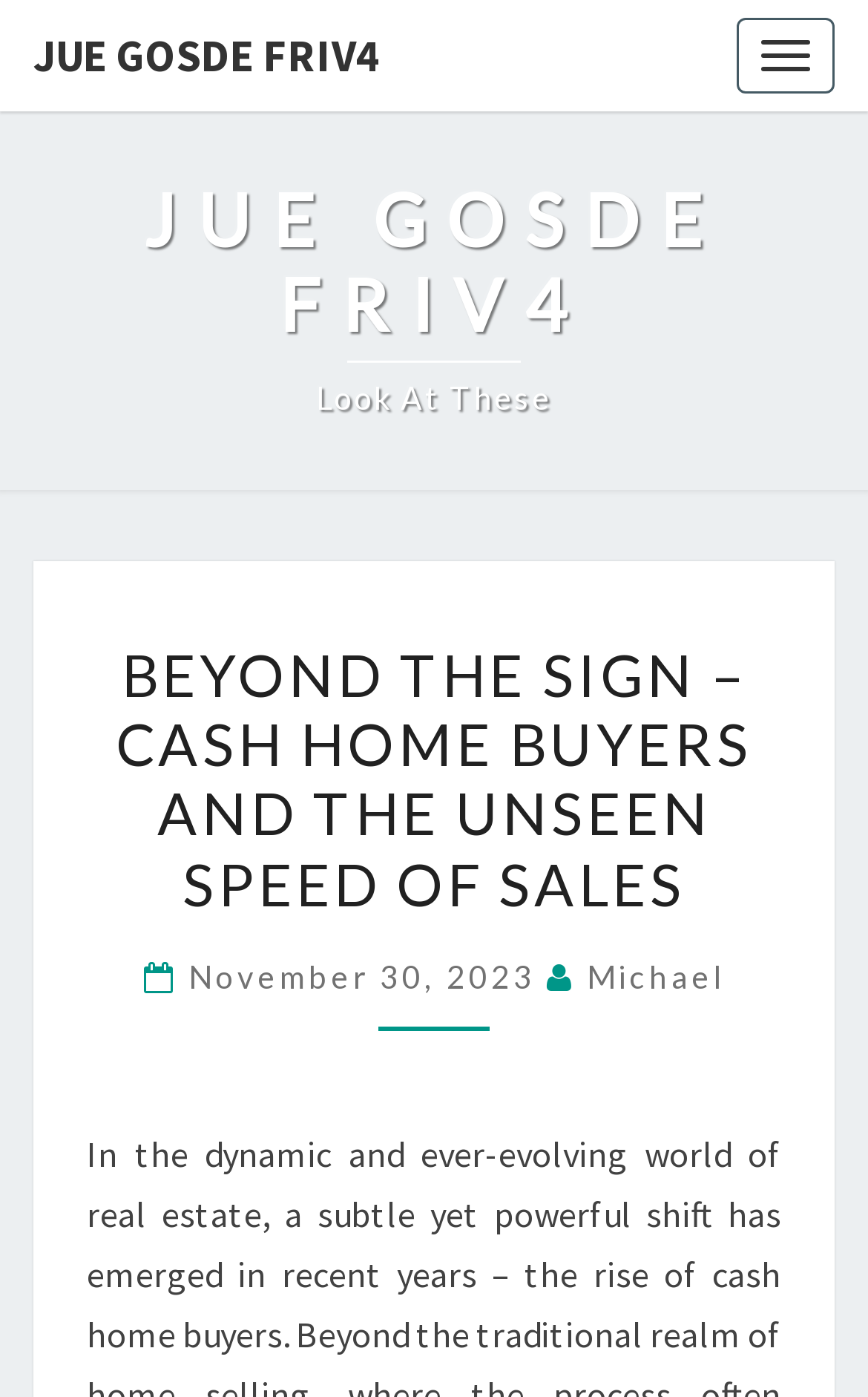Determine the bounding box coordinates for the UI element with the following description: "Jue Gosde Friv4". The coordinates should be four float numbers between 0 and 1, represented as [left, top, right, bottom].

[0.0, 0.0, 0.477, 0.08]